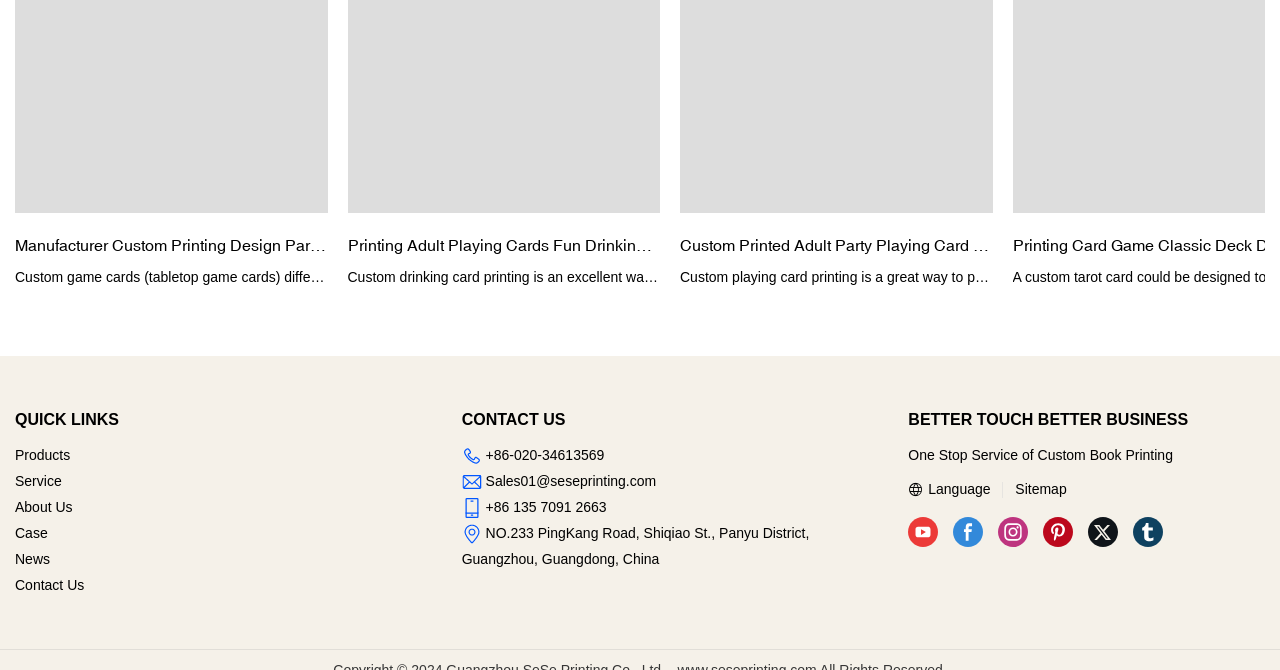How can I contact the company?
Please provide a detailed answer to the question.

The webpage provides contact information, including a phone number (+86-020-34613569) and an email address (Sales01@seseprinting.com), which can be used to get in touch with the company.